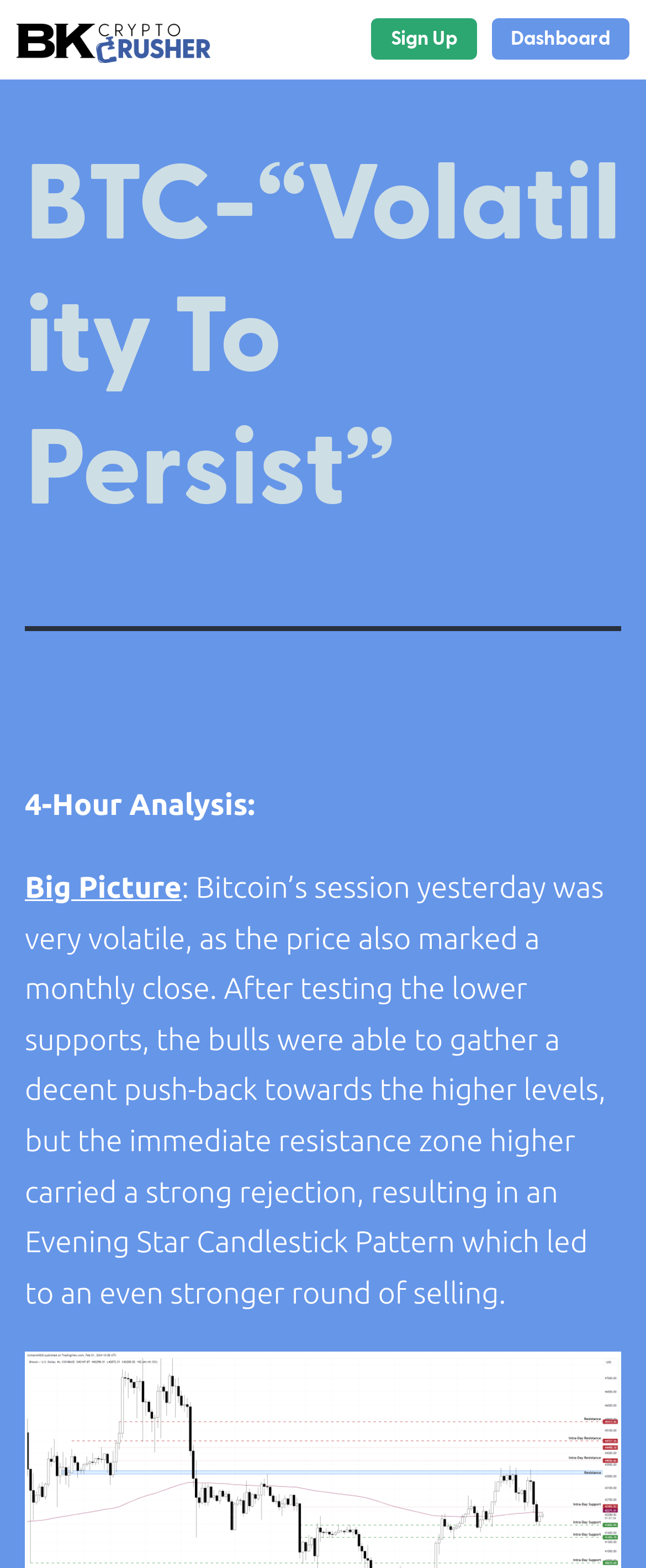What is the time frame of the analysis?
Please craft a detailed and exhaustive response to the question.

The static text on the webpage explicitly states that the analysis is based on a 4-Hour time frame, indicating that the analysis is focused on short-term market movements.